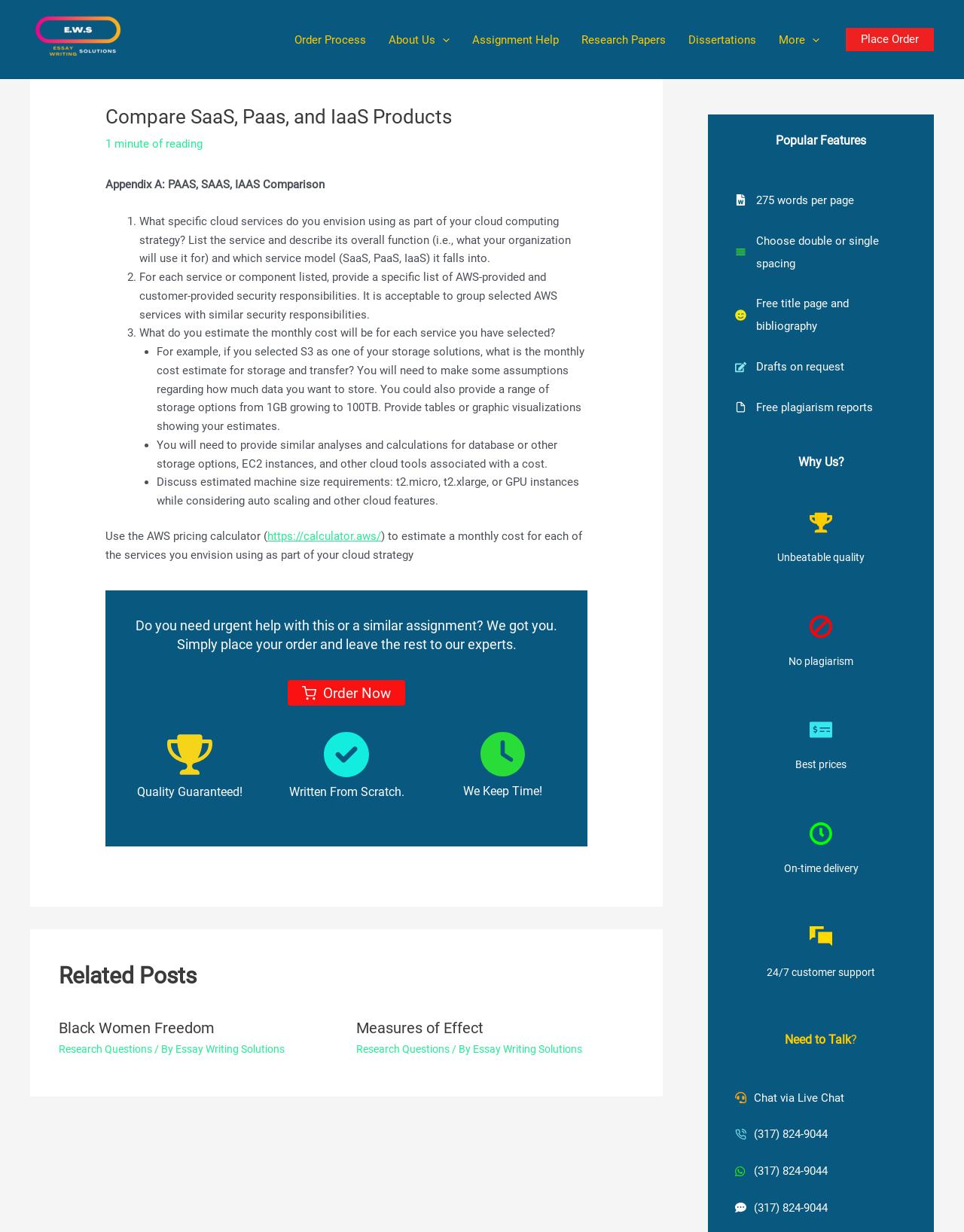What is the purpose of the 'Order Now' button?
Provide a concise answer using a single word or phrase based on the image.

To place an order